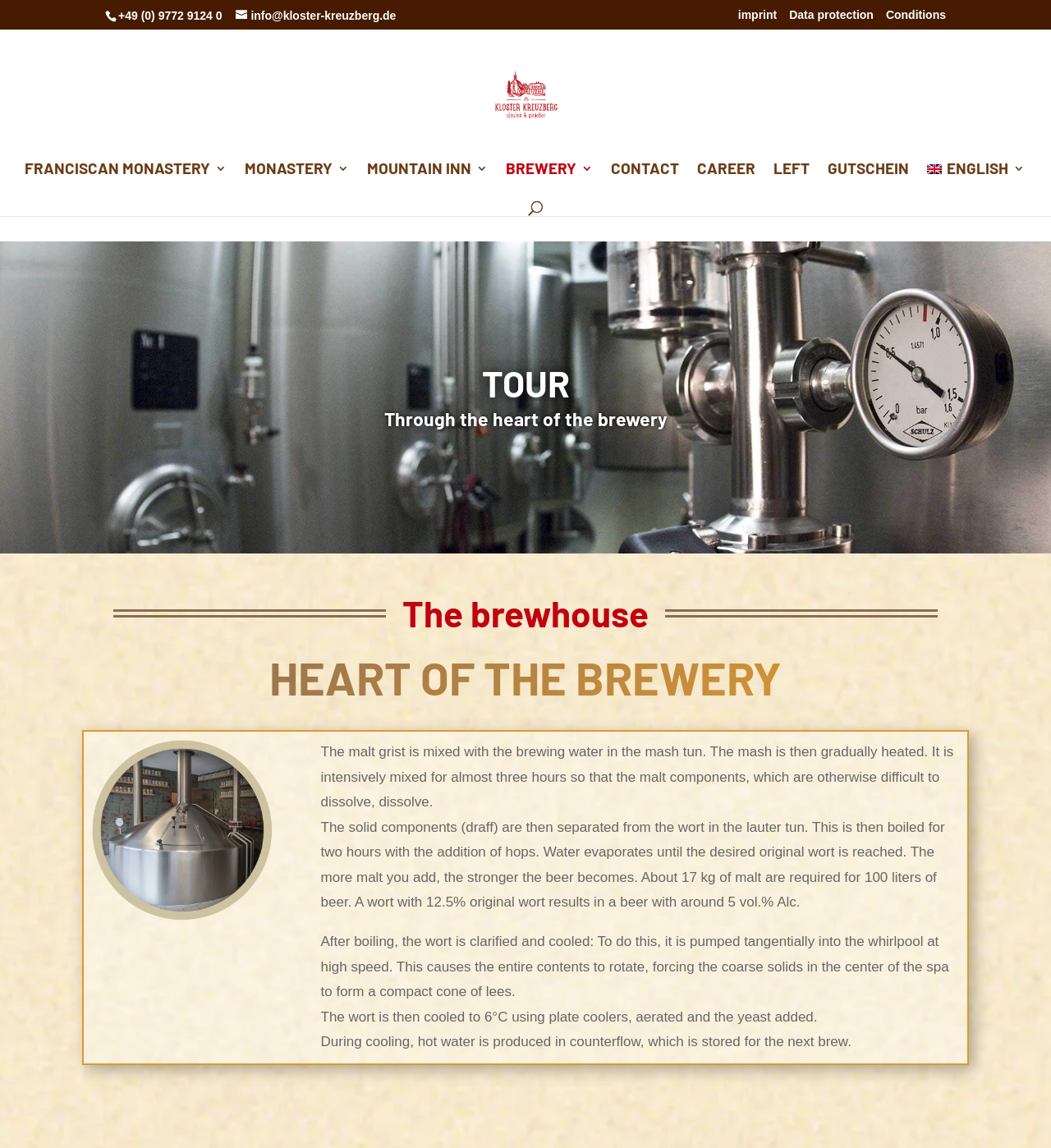What is the phone number on the webpage?
Please answer the question with as much detail as possible using the screenshot.

I found the phone number on the webpage by looking at the StaticText element with the bounding box coordinates [0.113, 0.008, 0.211, 0.019]. The text content of this element is '+49 (0) 9772 9124 0', which is the phone number.